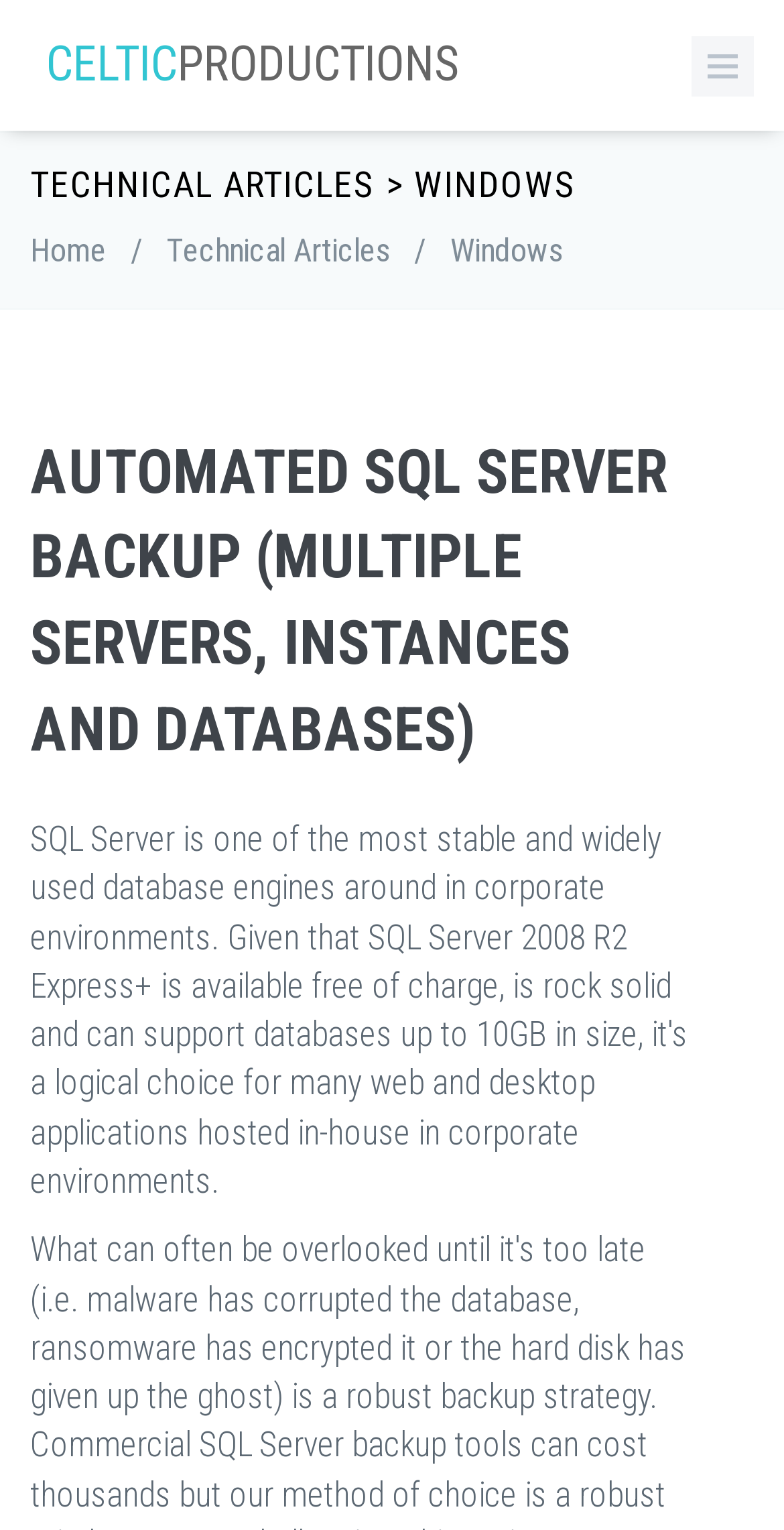What is the topic of the first technical article? Based on the image, give a response in one word or a short phrase.

Automated SQL Server Backup